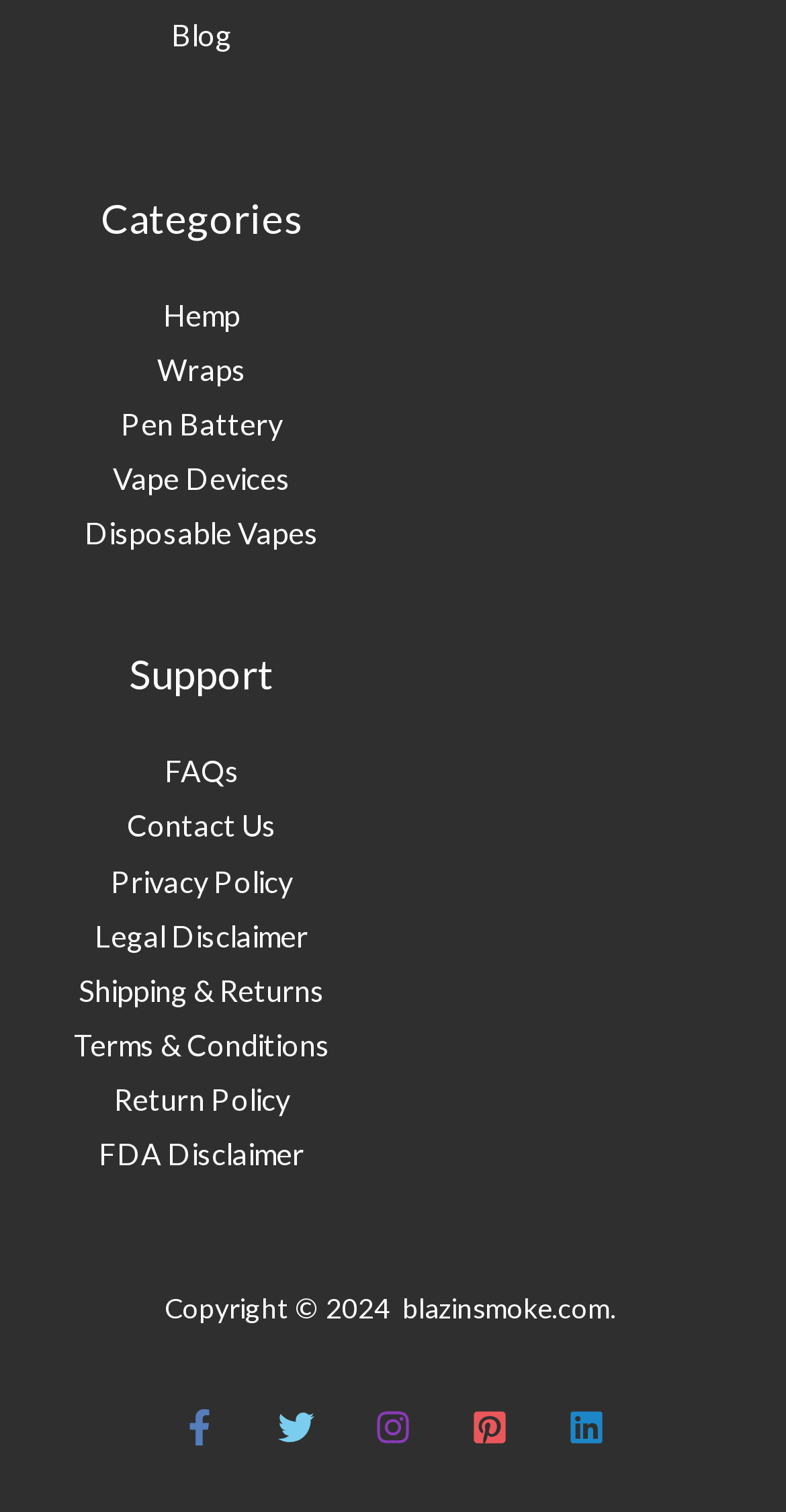Could you indicate the bounding box coordinates of the region to click in order to complete this instruction: "view publications".

None